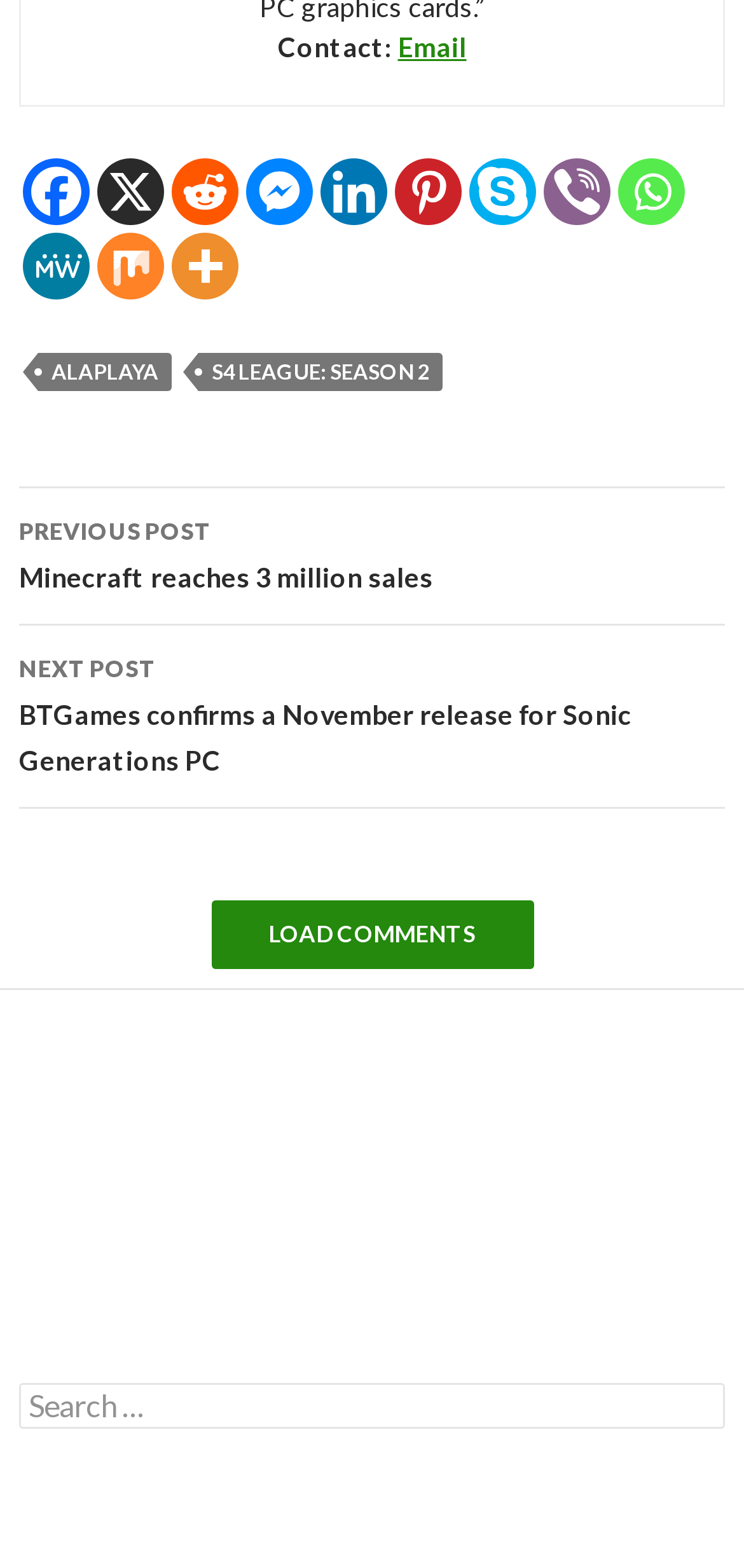Provide a one-word or short-phrase response to the question:
What is the purpose of the 'LOAD COMMENTS' button?

To load comments